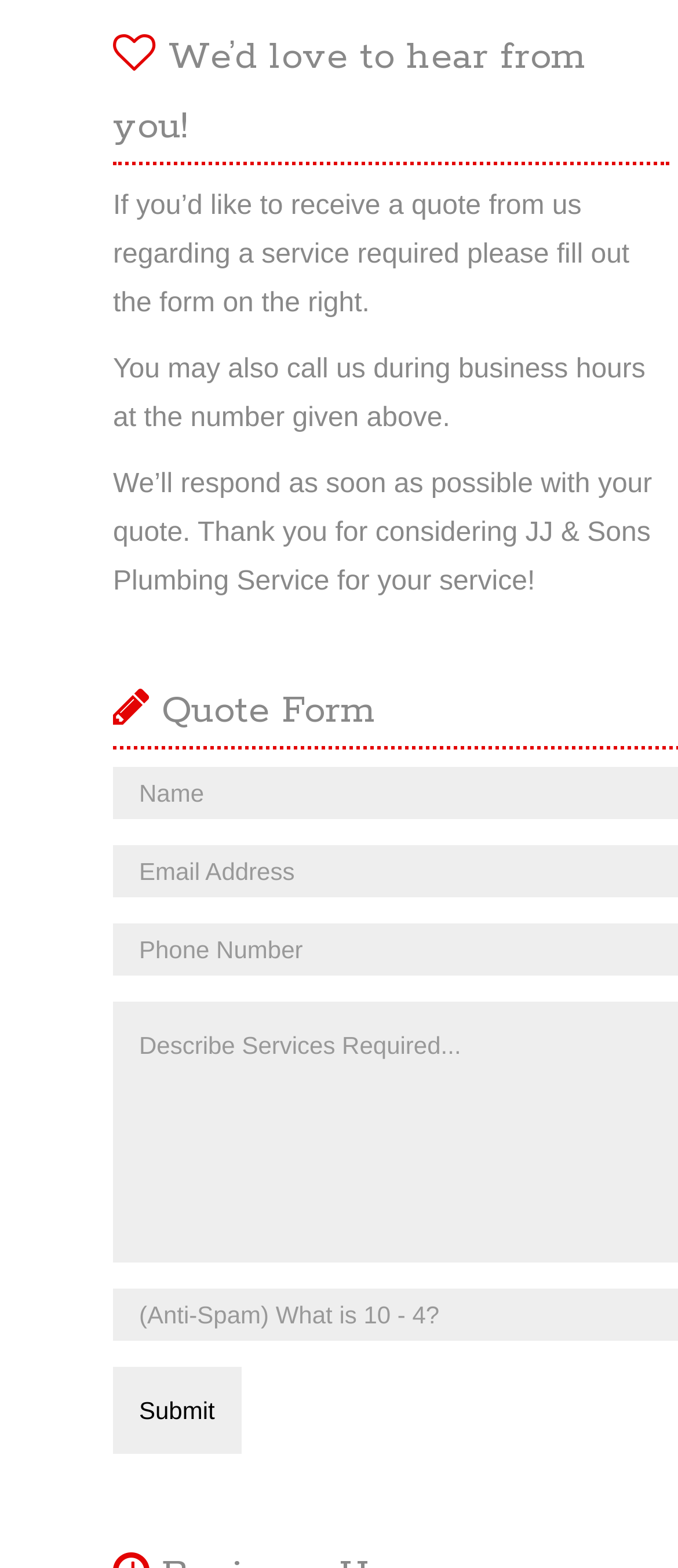Please specify the bounding box coordinates in the format (top-left x, top-left y, bottom-right x, bottom-right y), with values ranging from 0 to 1. Identify the bounding box for the UI component described as follows: value="Submit"

[0.167, 0.871, 0.355, 0.927]